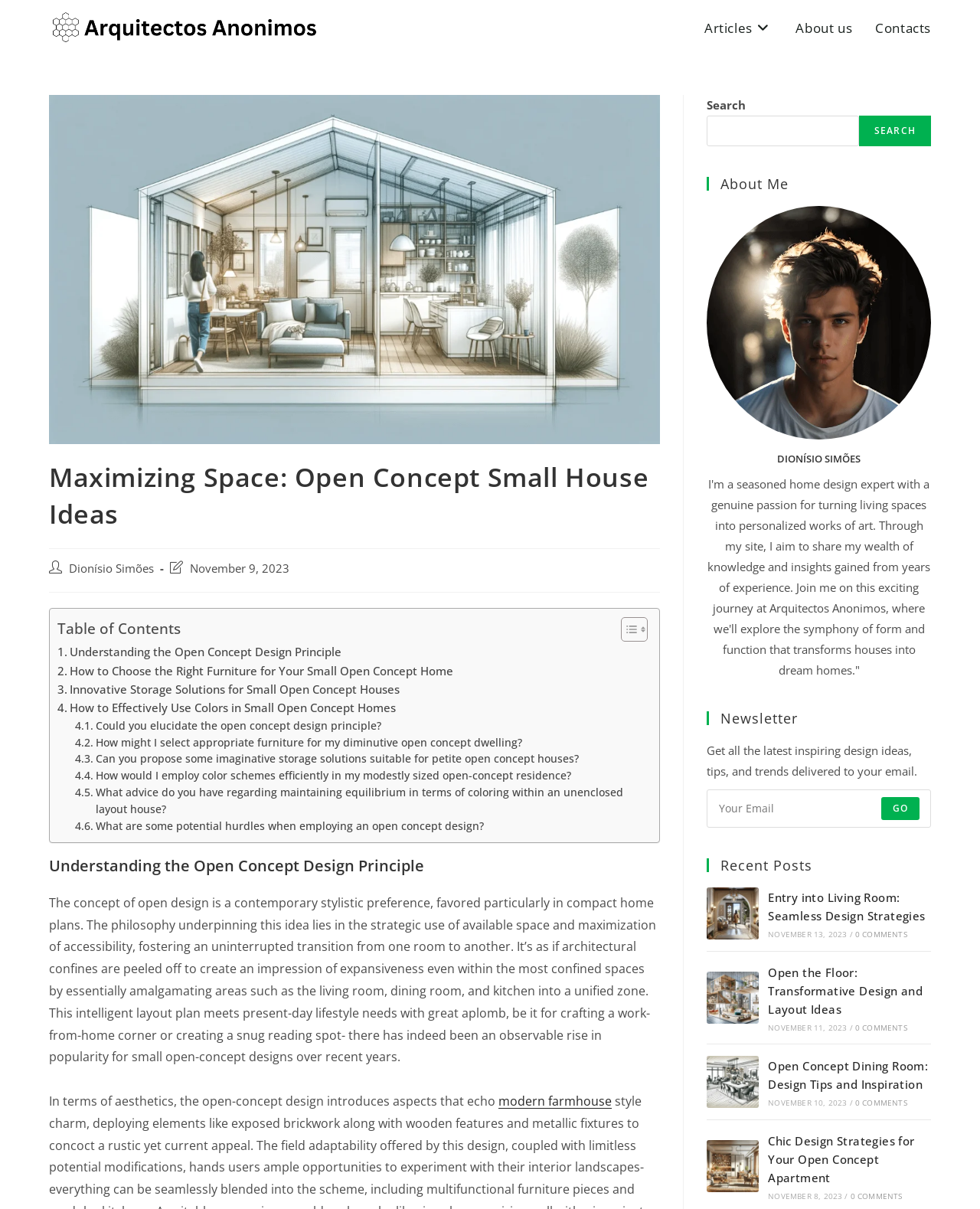Determine the bounding box coordinates of the clickable region to follow the instruction: "Read the recent post about entry into living room".

[0.721, 0.734, 0.775, 0.777]